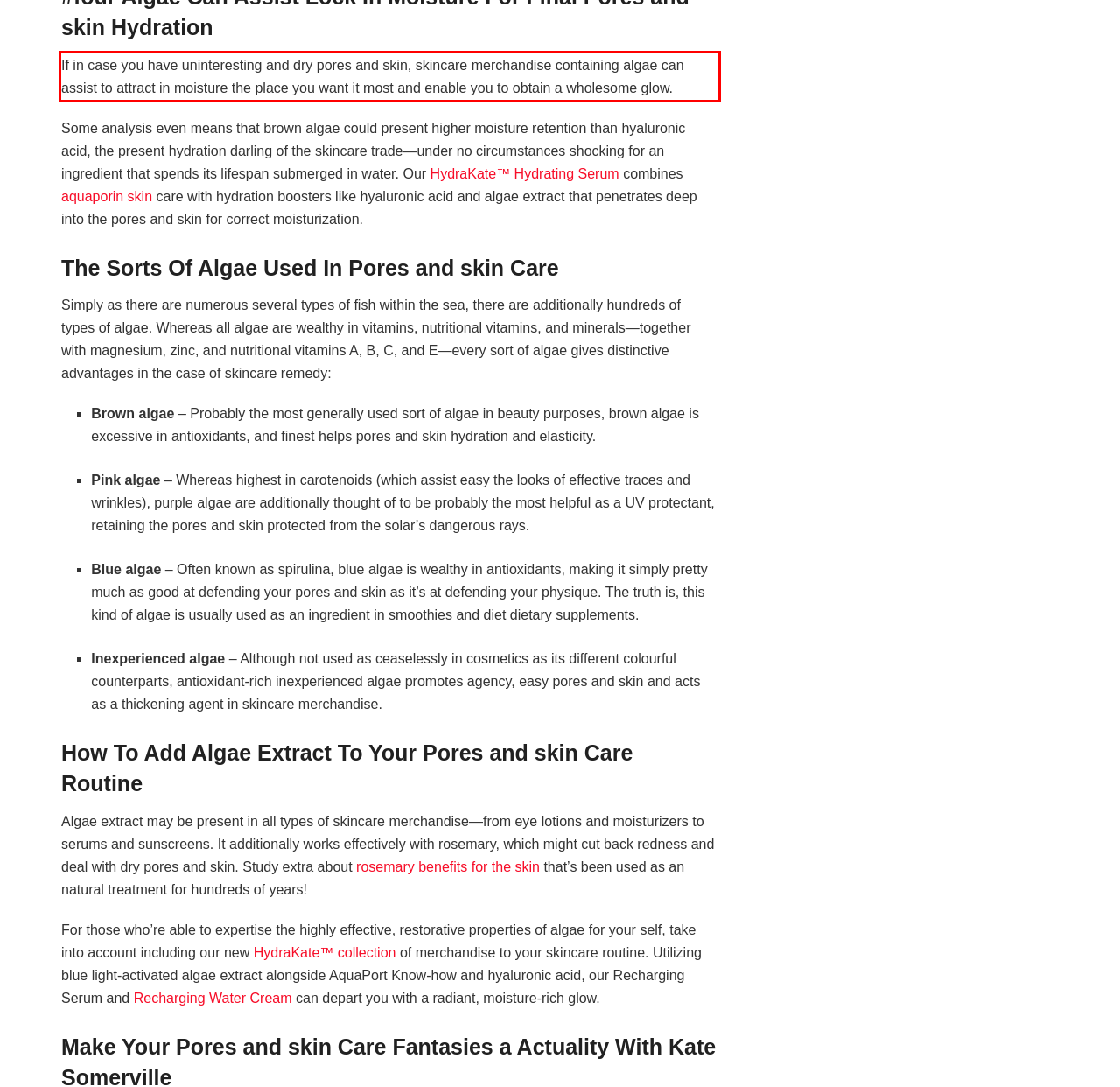Identify and transcribe the text content enclosed by the red bounding box in the given screenshot.

If in case you have uninteresting and dry pores and skin, skincare merchandise containing algae can assist to attract in moisture the place you want it most and enable you to obtain a wholesome glow.